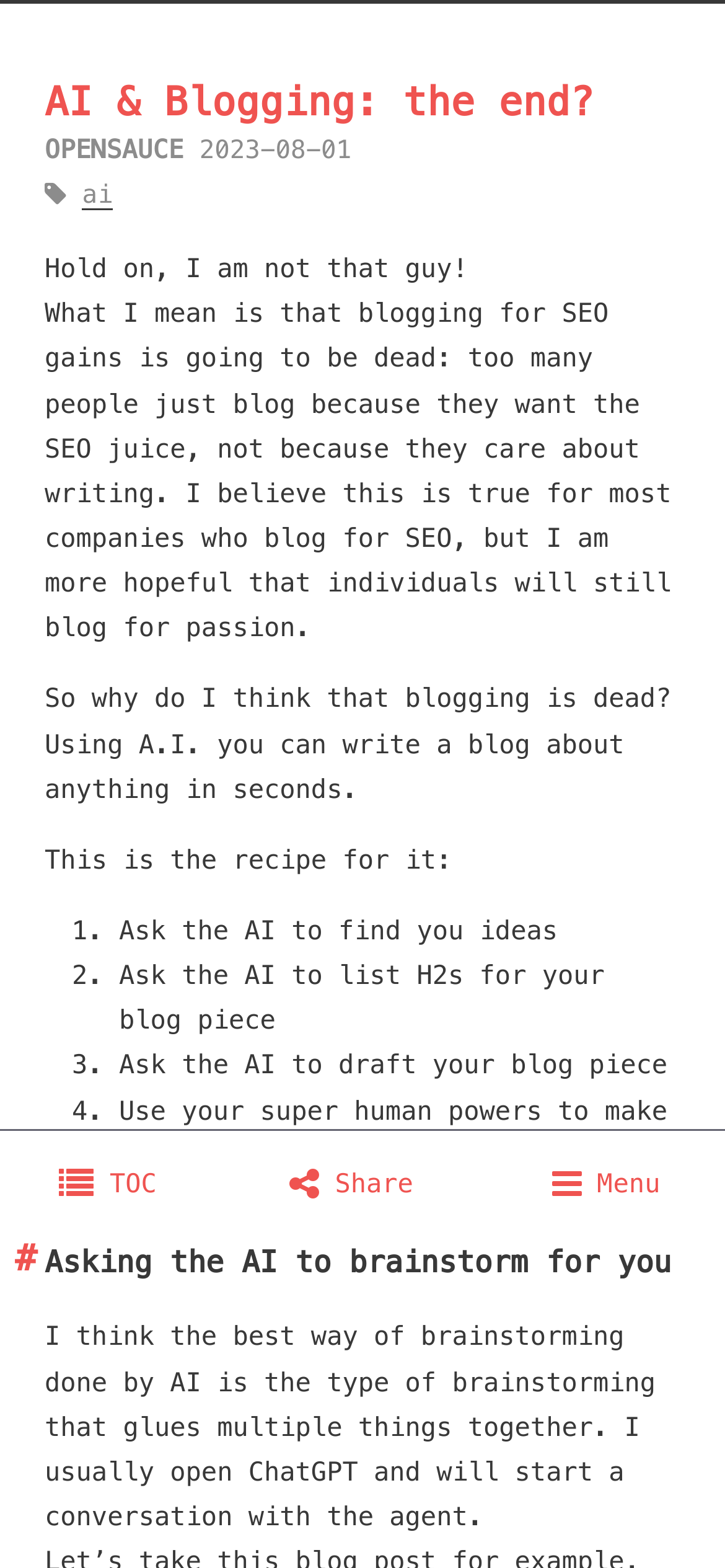What is the author's hope for individual bloggers?
Please respond to the question with a detailed and well-explained answer.

The author hopes that individual bloggers will still blog for passion, unlike companies that blog for SEO gains. This is evident from the text 'I believe this is true for most companies who blog for SEO, but I am more hopeful that individuals will still blog for passion.'